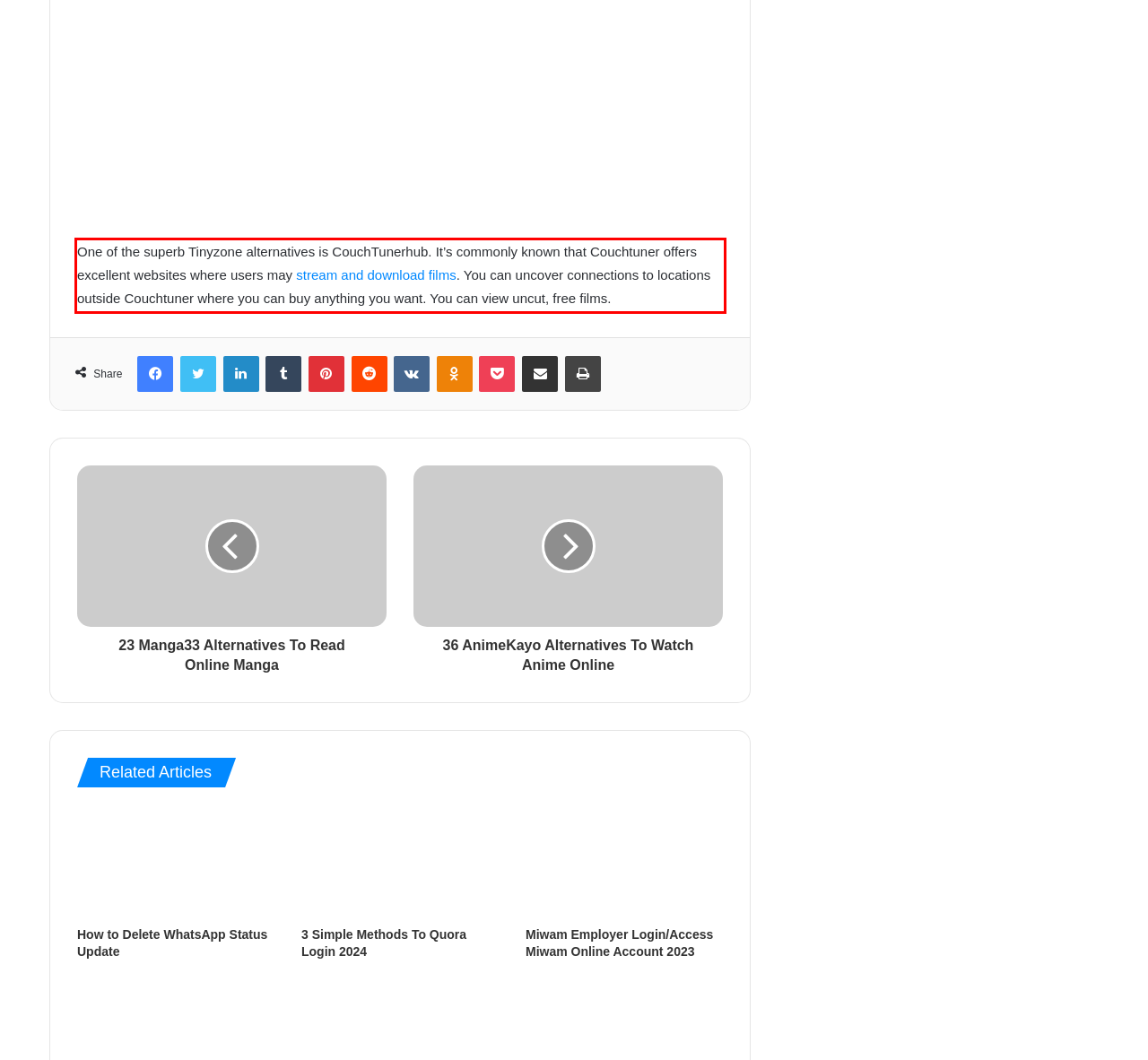Within the screenshot of the webpage, locate the red bounding box and use OCR to identify and provide the text content inside it.

One of the superb Tinyzone alternatives is CouchTunerhub. It’s commonly known that Couchtuner offers excellent websites where users may stream and download films. You can uncover connections to locations outside Couchtuner where you can buy anything you want. You can view uncut, free films.